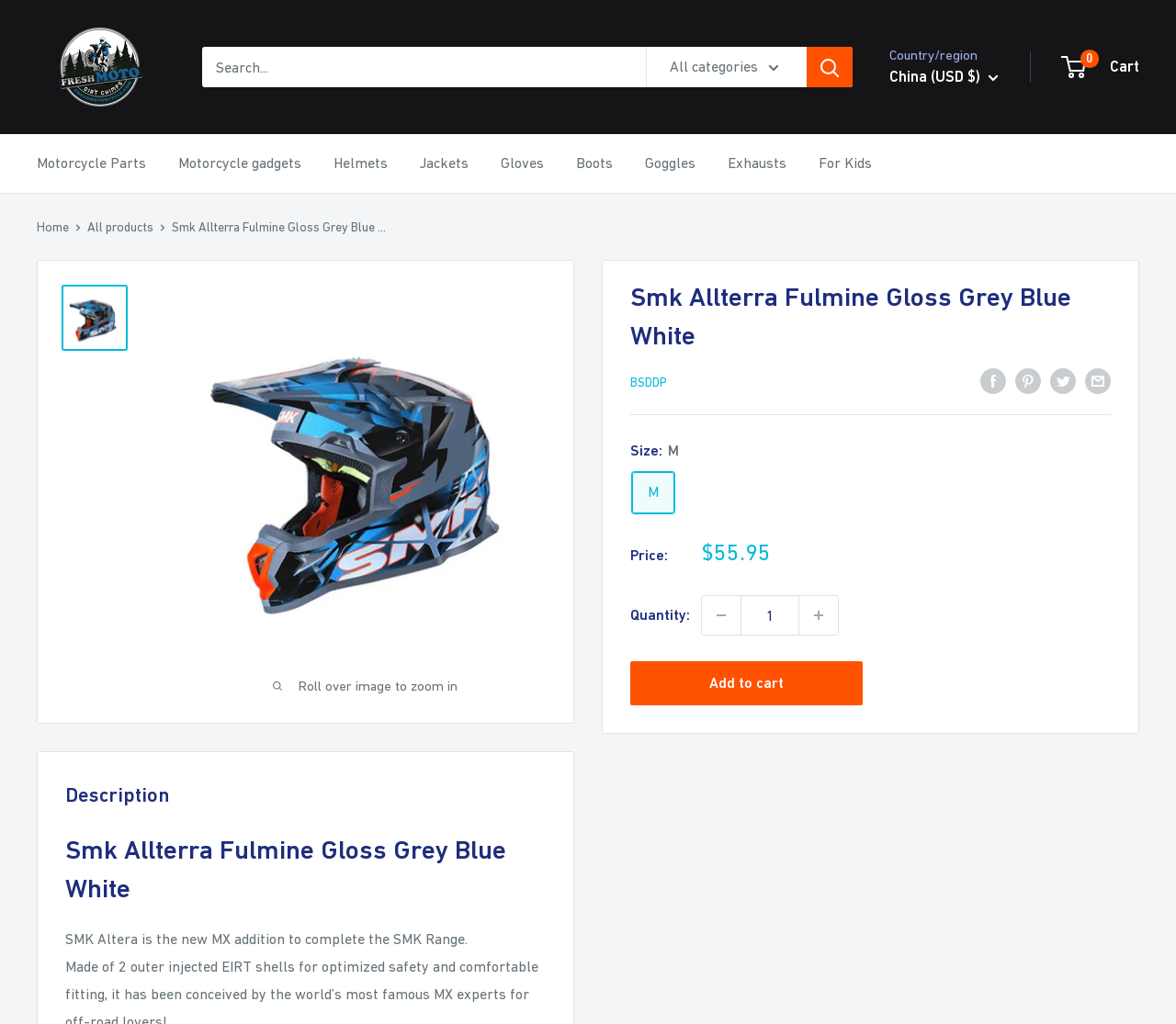Give a short answer using one word or phrase for the question:
What is the product category?

Motorcycle Parts